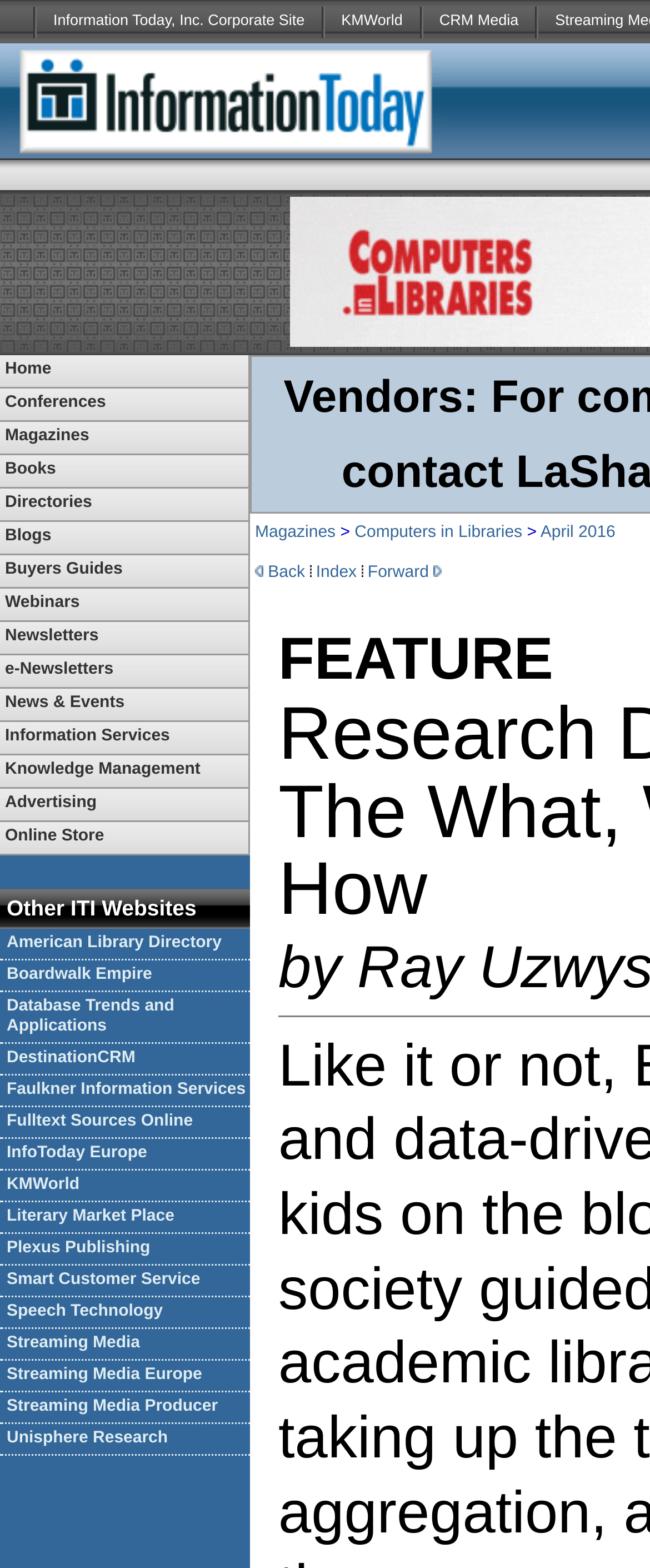Determine the bounding box coordinates for the clickable element to execute this instruction: "Click on Information Today, Inc. Corporate Site". Provide the coordinates as four float numbers between 0 and 1, i.e., [left, top, right, bottom].

[0.056, 0.0, 0.494, 0.028]